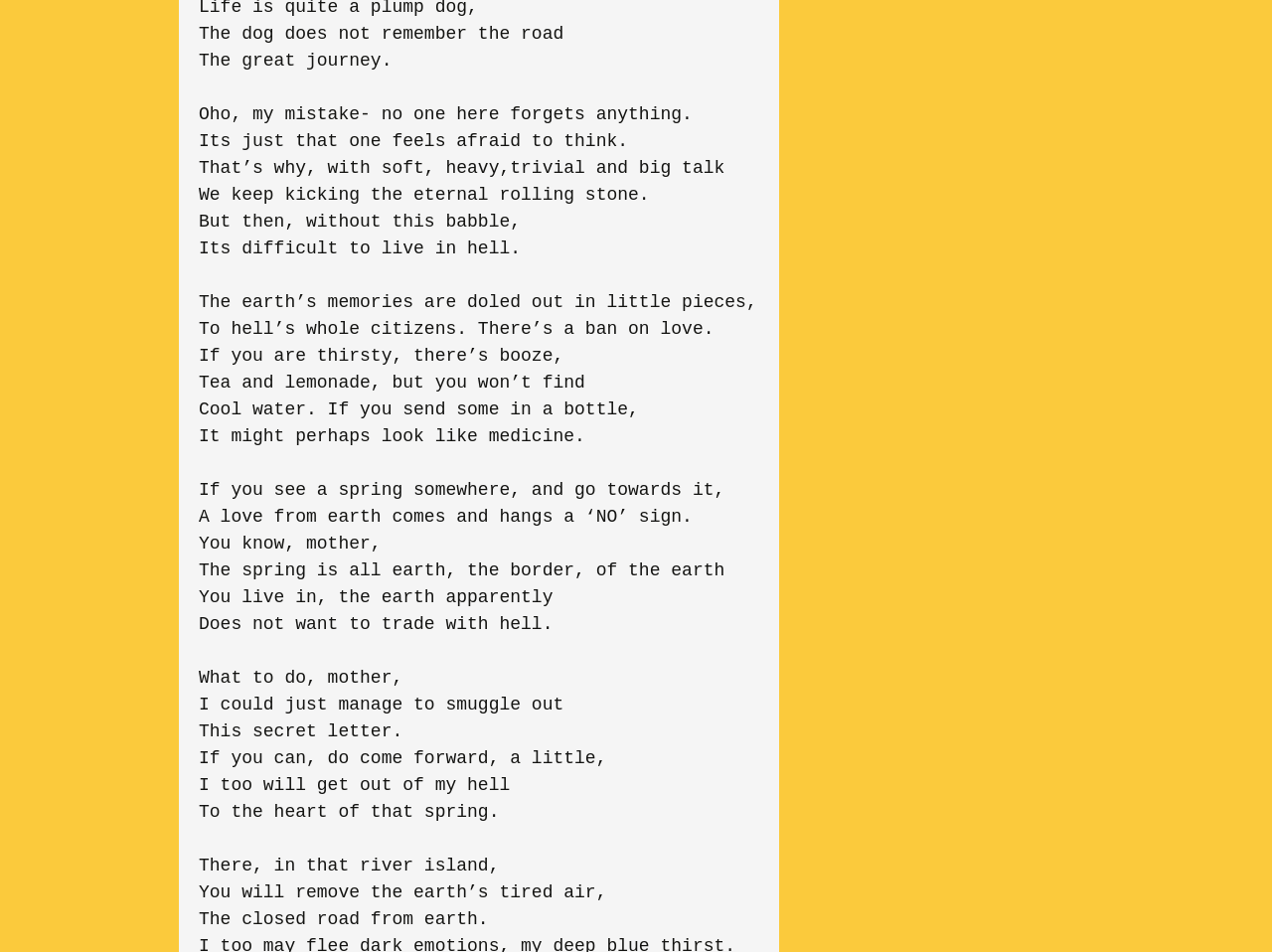Given the element description "Purabi Saikia Baruah’s Poems", identify the bounding box of the corresponding UI element.

[0.297, 0.026, 0.453, 0.089]